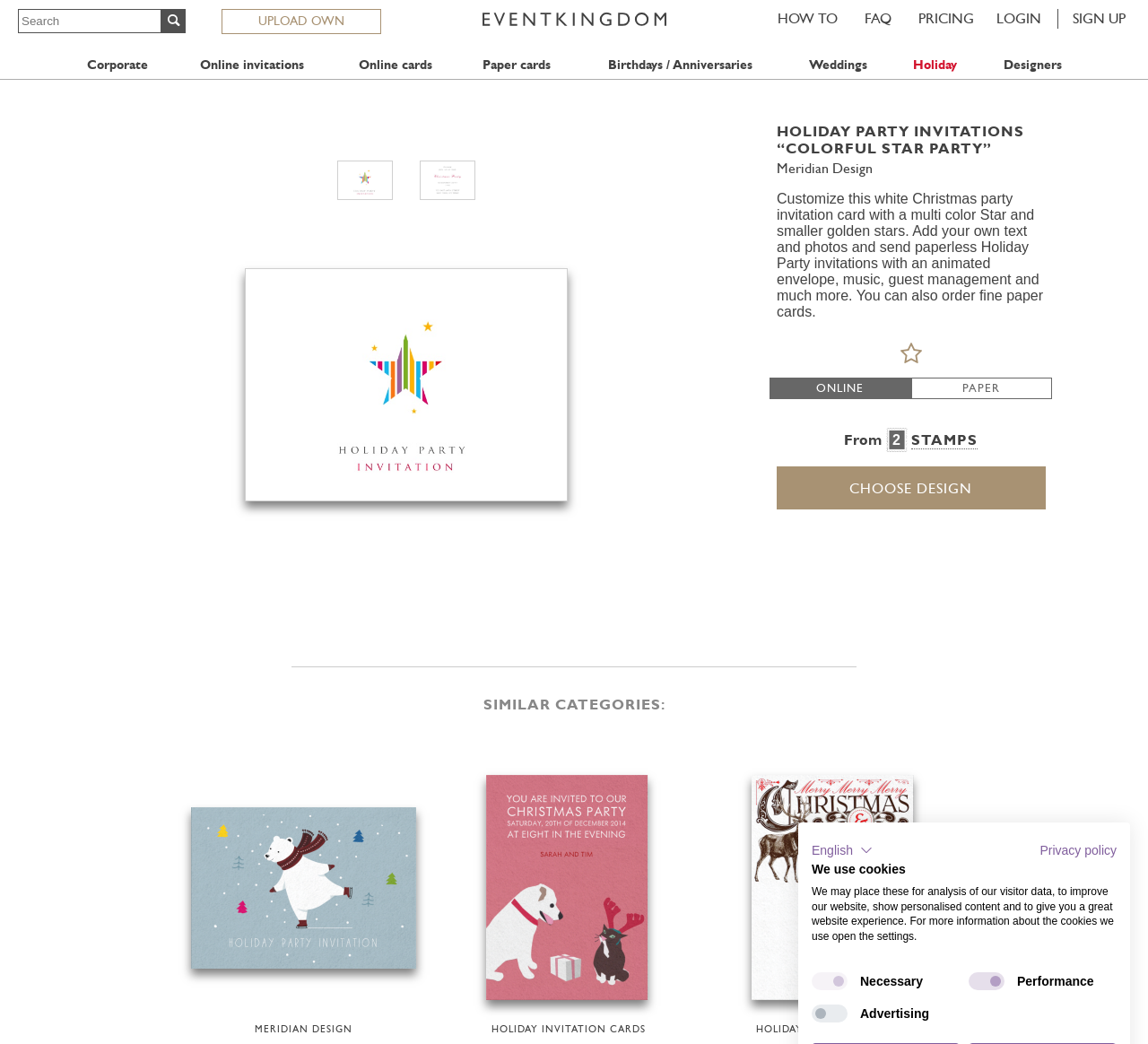What are the two options for sending invitations?
Using the image as a reference, answer the question in detail.

Based on the webpage content, specifically the links 'ONLINE' and 'PAPER', it can be inferred that users have the option to send invitations either online or through paper cards.